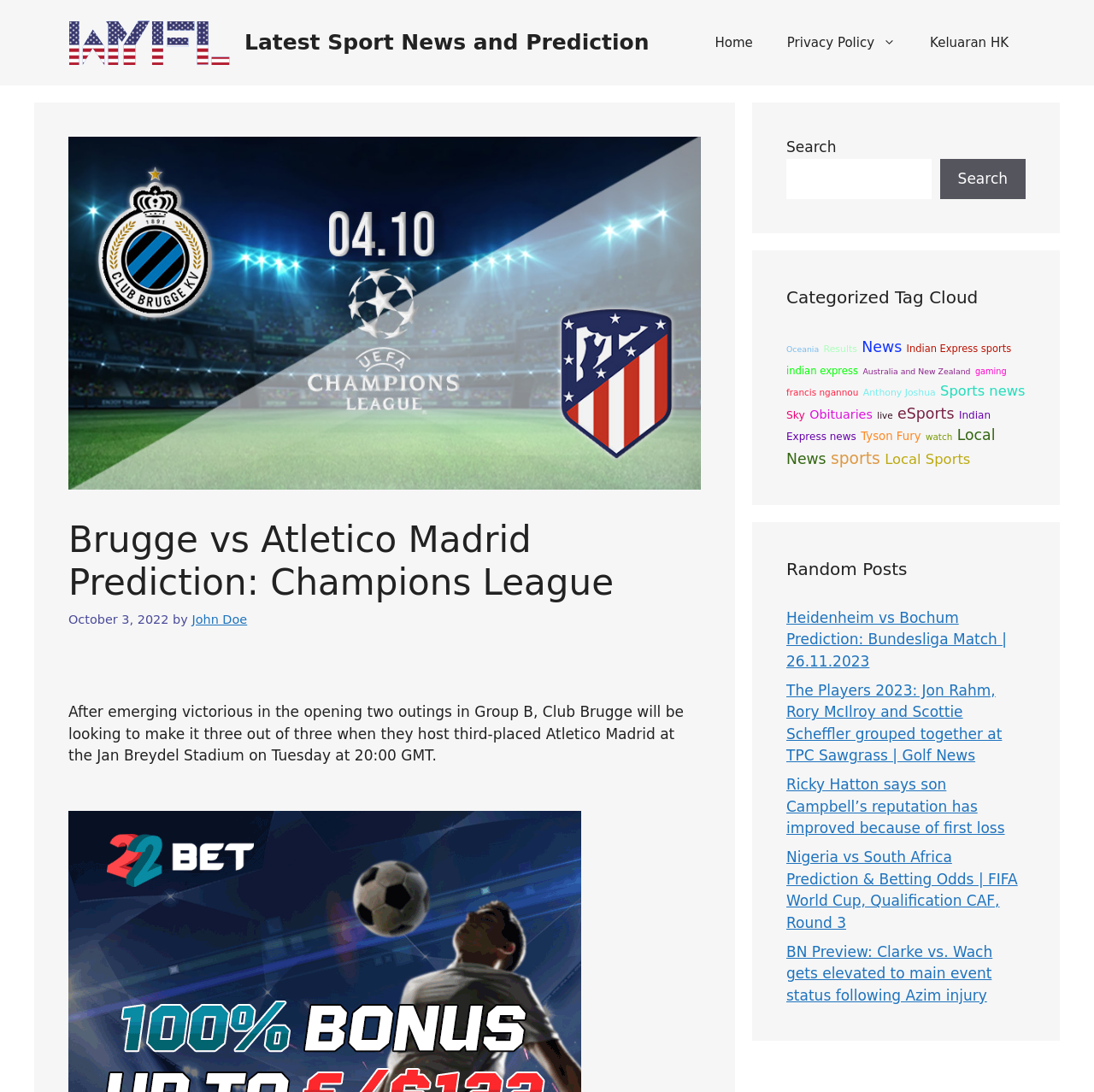How many items are in the 'News' category?
Look at the image and answer the question using a single word or phrase.

106 items